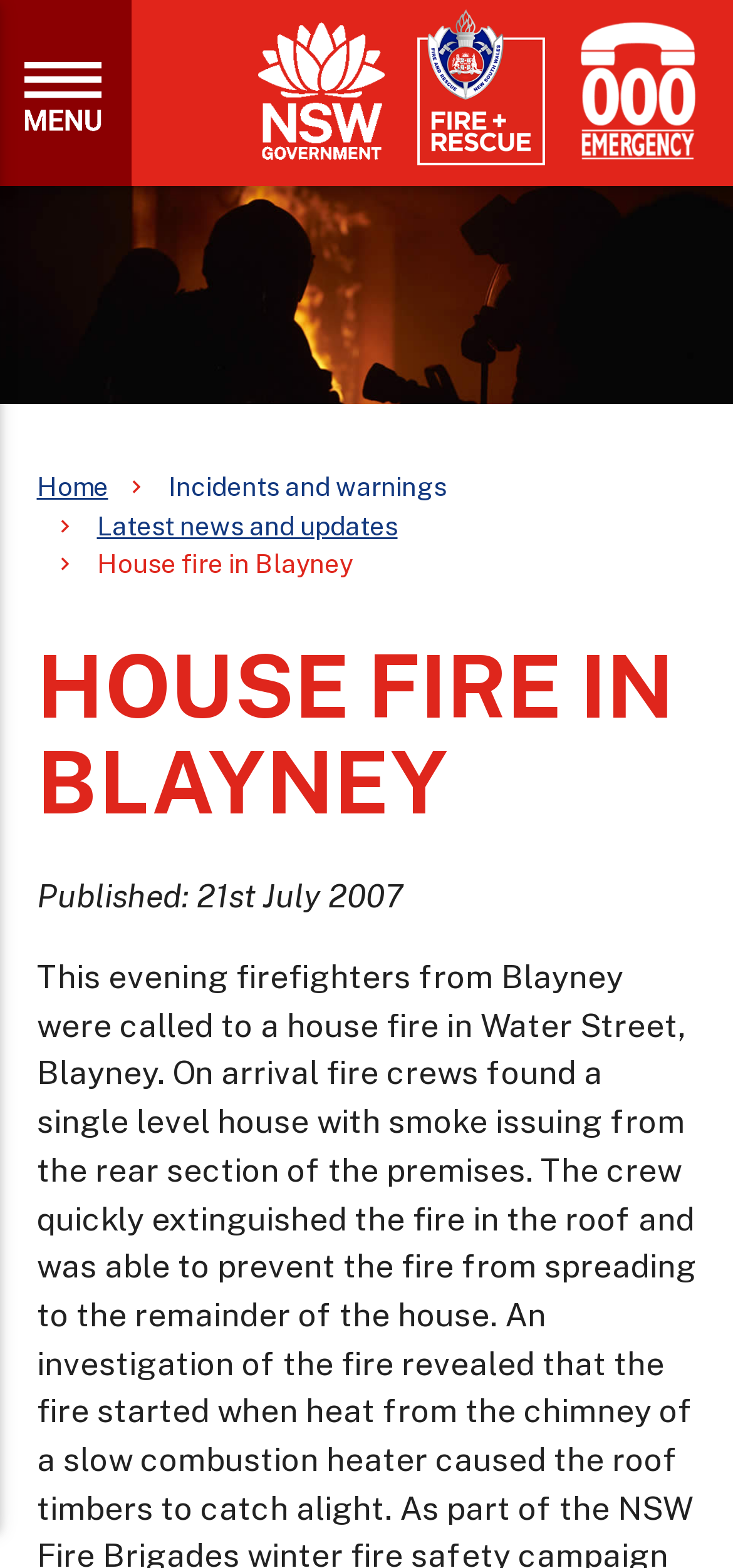Find and provide the bounding box coordinates for the UI element described here: "aria-label="NSW Government" title="NSW Government"". The coordinates should be given as four float numbers between 0 and 1: [left, top, right, bottom].

[0.351, 0.014, 0.526, 0.102]